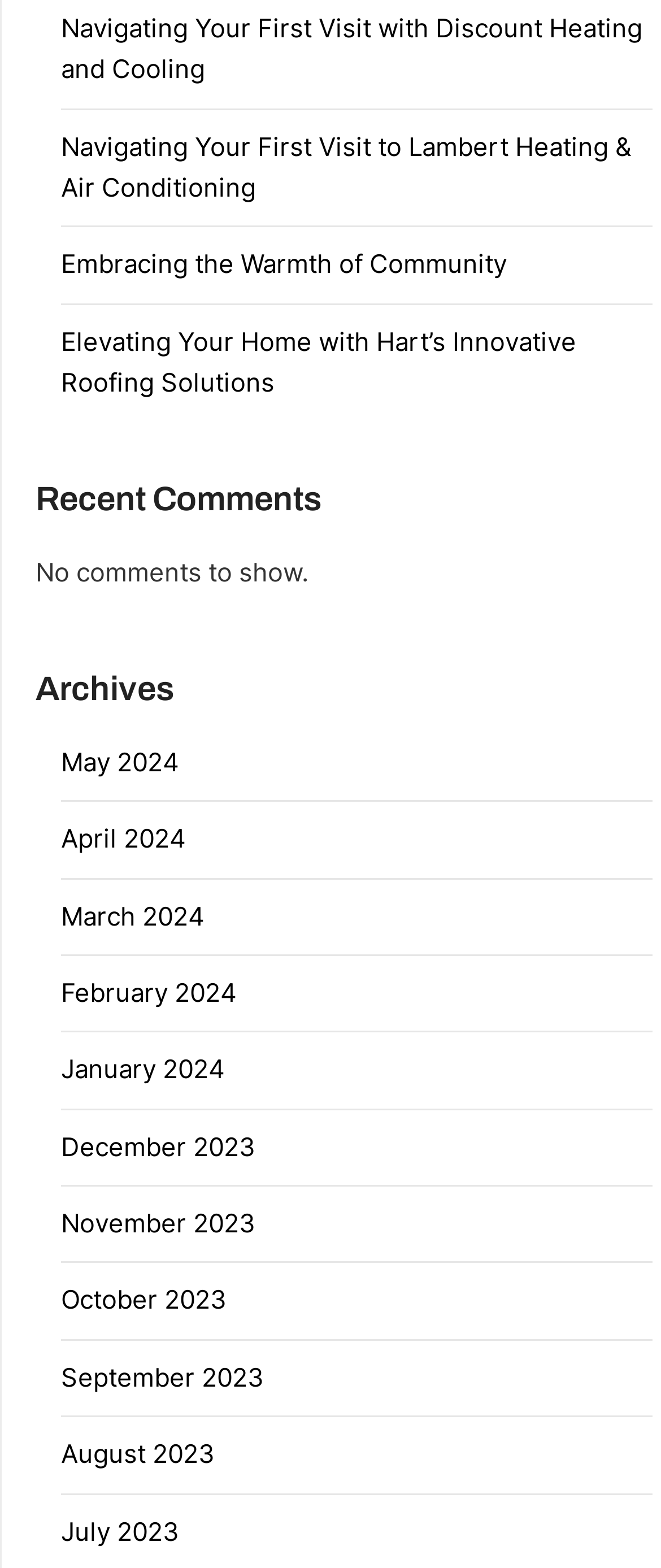Can you pinpoint the bounding box coordinates for the clickable element required for this instruction: "Read Recent Comments"? The coordinates should be four float numbers between 0 and 1, i.e., [left, top, right, bottom].

[0.054, 0.301, 0.949, 0.336]